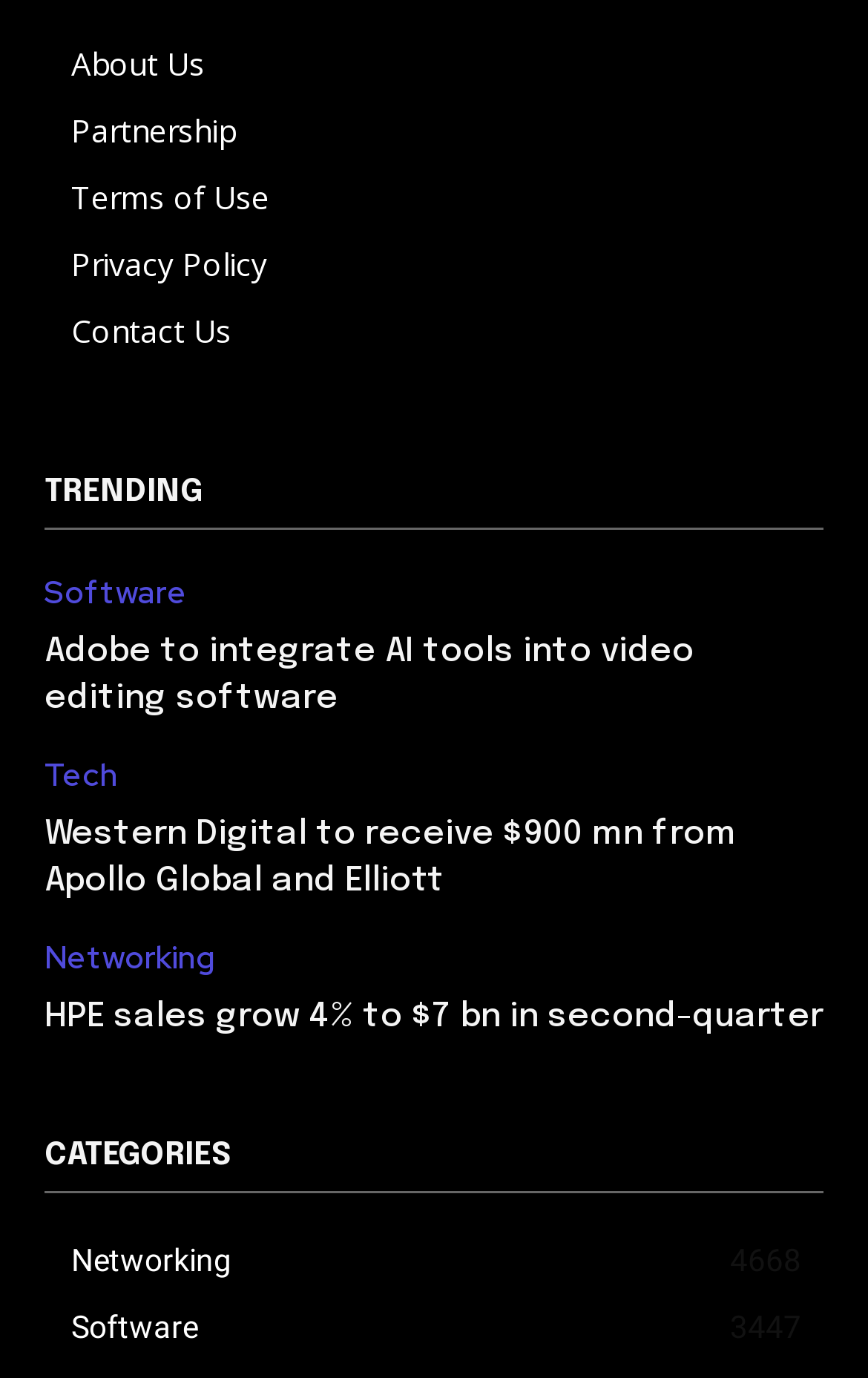Please find the bounding box coordinates of the element that needs to be clicked to perform the following instruction: "Click on About Us". The bounding box coordinates should be four float numbers between 0 and 1, represented as [left, top, right, bottom].

[0.082, 0.023, 0.949, 0.071]